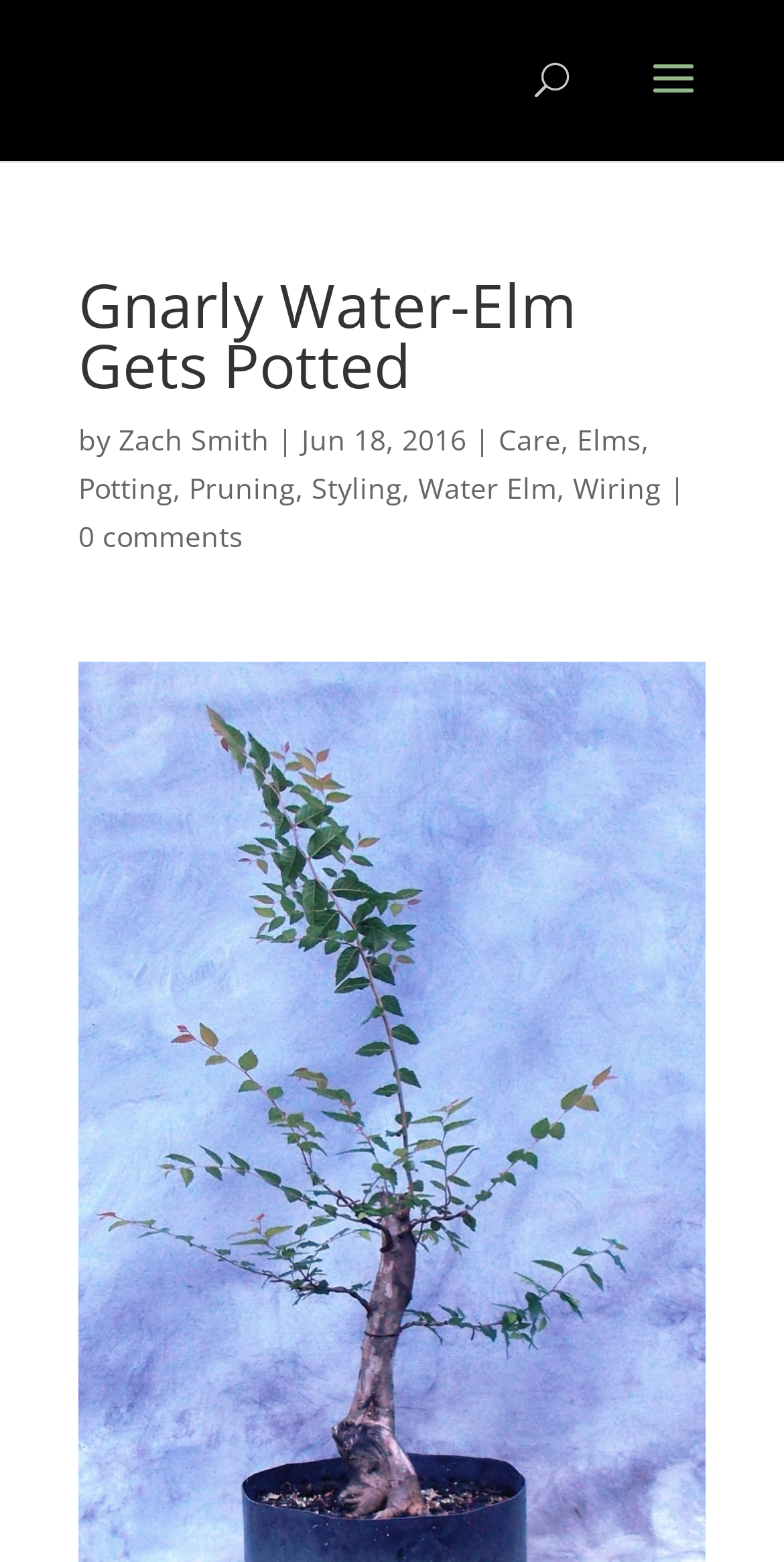Generate an in-depth caption that captures all aspects of the webpage.

The webpage appears to be a blog post or article about bonsai trees, specifically a "Gnarly Water-Elm" that has been potted. At the top of the page, there is a search bar that spans about half of the width of the page. Below the search bar, there is a heading that reads "Gnarly Water-Elm Gets Potted" in a prominent font size. 

To the right of the heading, there is a byline that reads "by Zach Smith" followed by the date "Jun 18, 2016". Below the byline, there are several links to related topics, including "Care", "Elms", "Potting", "Pruning", "Styling", "Water Elm", and "Wiring". These links are arranged horizontally and take up about half of the page width.

At the very bottom of the page, there is a link to "0 comments", suggesting that this is a blog post or article that allows user comments. Overall, the page has a simple and clean layout, with a focus on the main article title and related links.